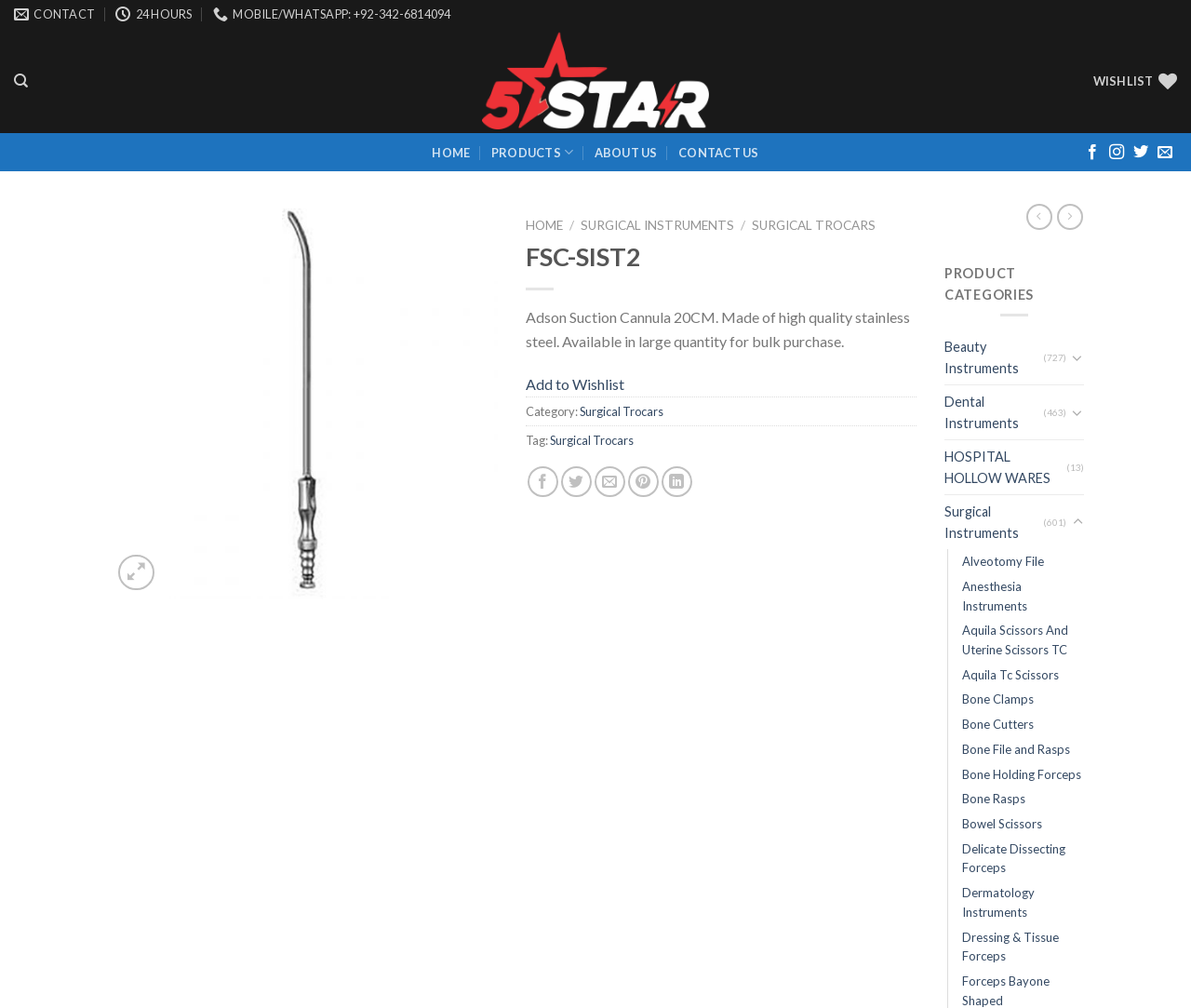Determine the bounding box for the described HTML element: "parent_node: Add to Wishlist aria-label="Wishlist"". Ensure the coordinates are four float numbers between 0 and 1 in the format [left, top, right, bottom].

[0.378, 0.216, 0.409, 0.252]